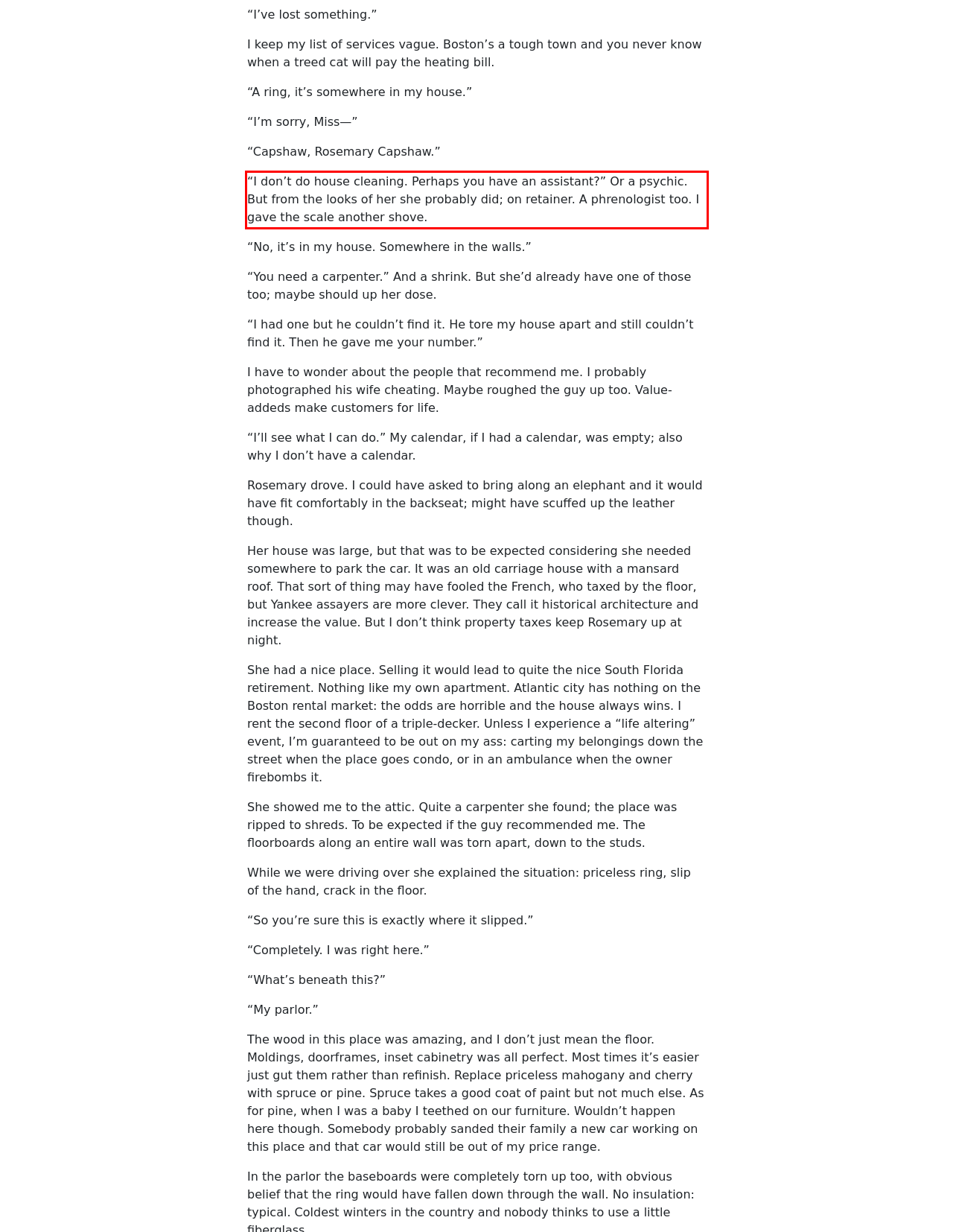You have a screenshot of a webpage with a UI element highlighted by a red bounding box. Use OCR to obtain the text within this highlighted area.

“I don’t do house cleaning. Perhaps you have an assistant?” Or a psychic. But from the looks of her she probably did; on retainer. A phrenologist too. I gave the scale another shove.